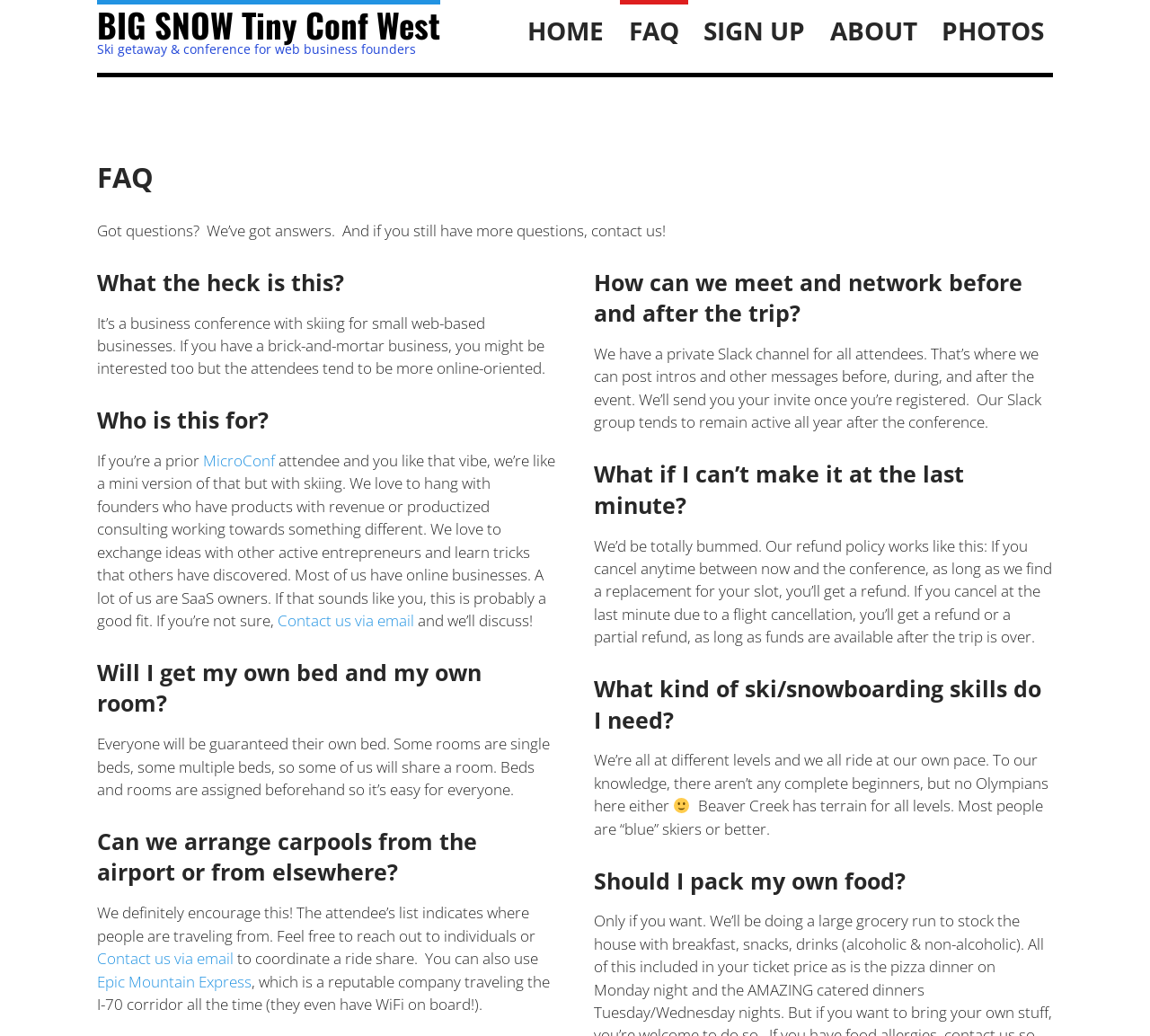What is BIG SNOW Tiny Conf West?
Based on the image, respond with a single word or phrase.

Business conference with skiing